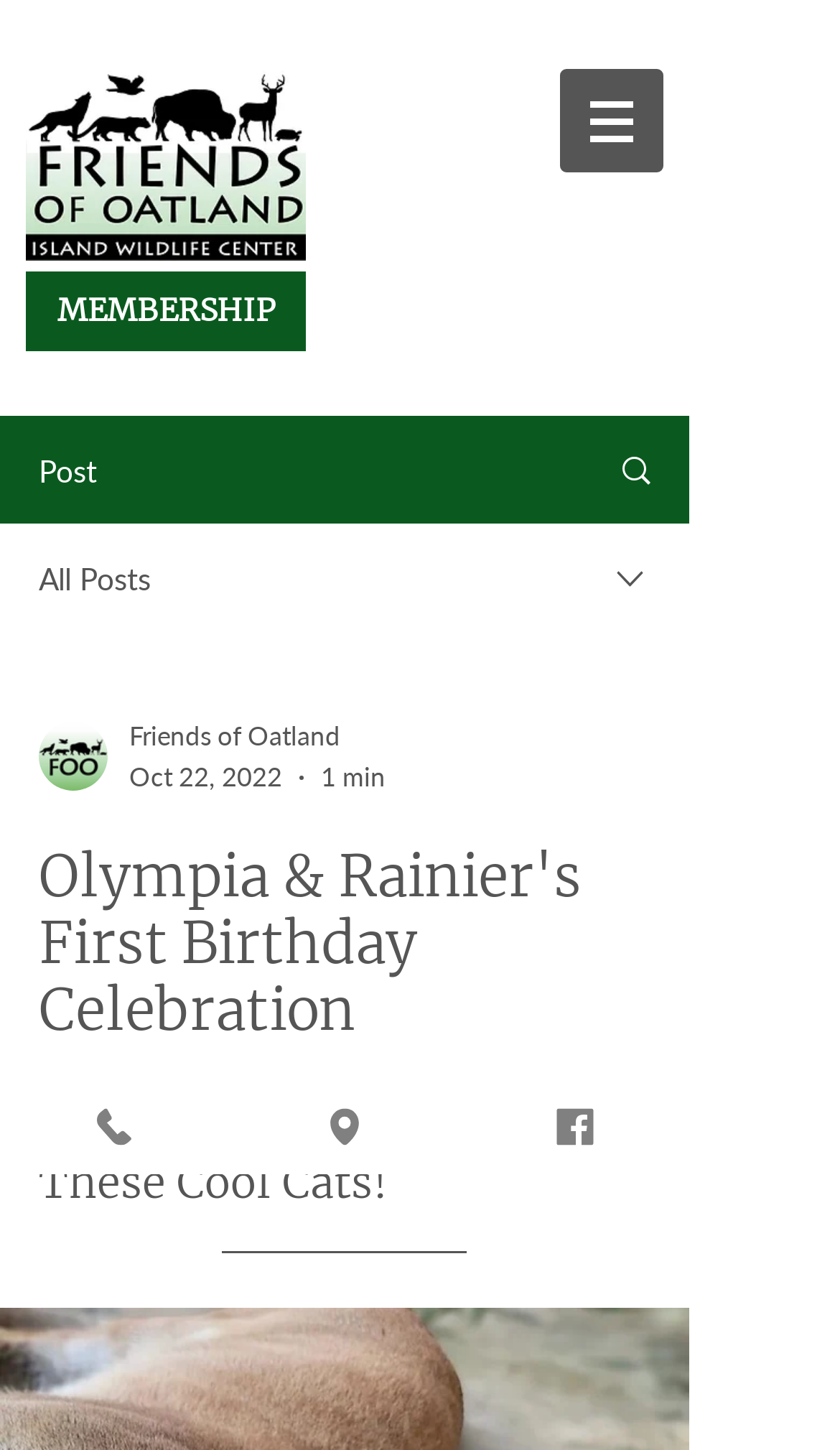Please find the bounding box coordinates of the element that needs to be clicked to perform the following instruction: "Navigate to the site". The bounding box coordinates should be four float numbers between 0 and 1, represented as [left, top, right, bottom].

[0.664, 0.046, 0.792, 0.12]